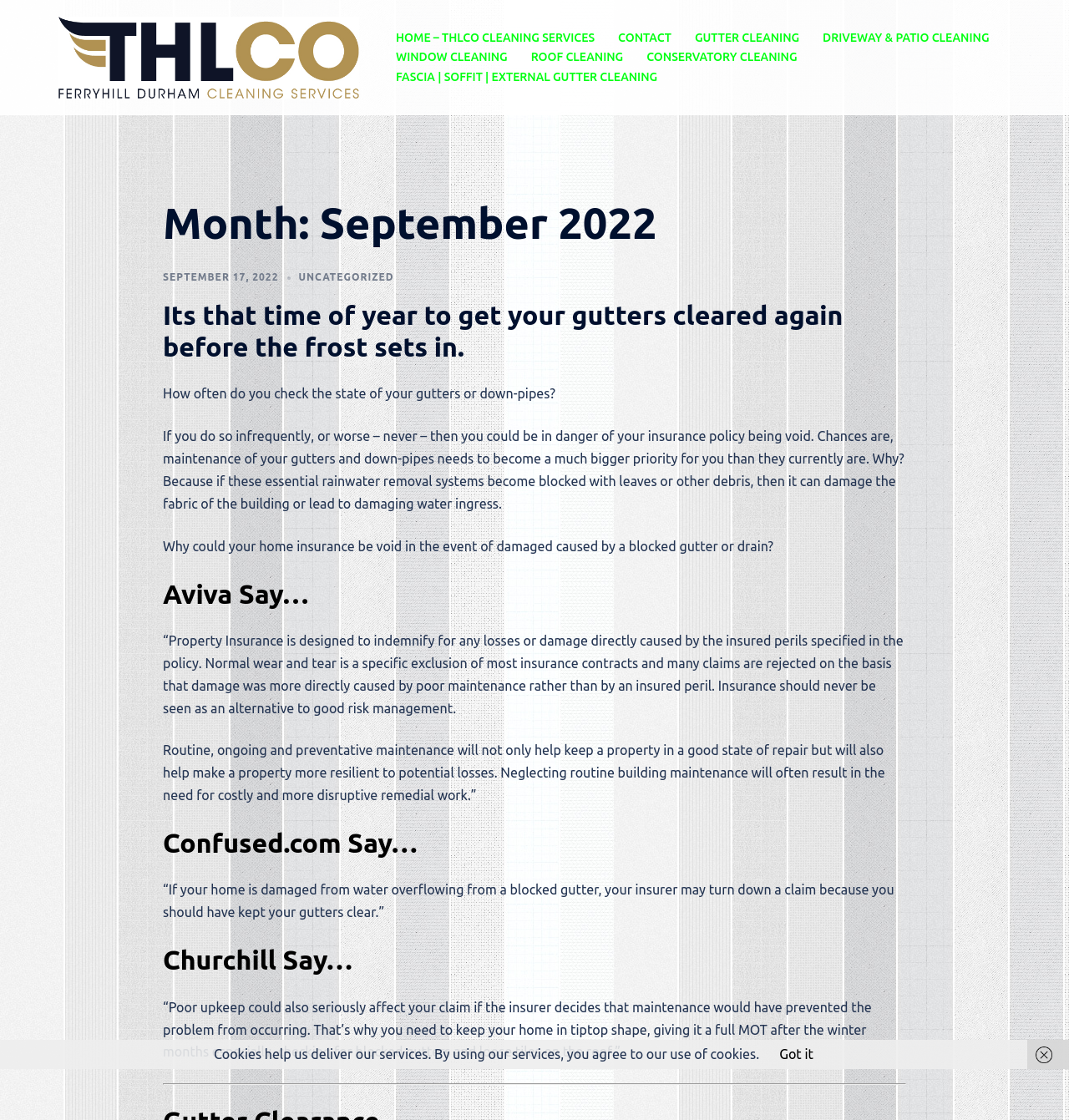Given the description: "HOME – THLCO CLEANING SERVICES", determine the bounding box coordinates of the UI element. The coordinates should be formatted as four float numbers between 0 and 1, [left, top, right, bottom].

[0.37, 0.025, 0.556, 0.043]